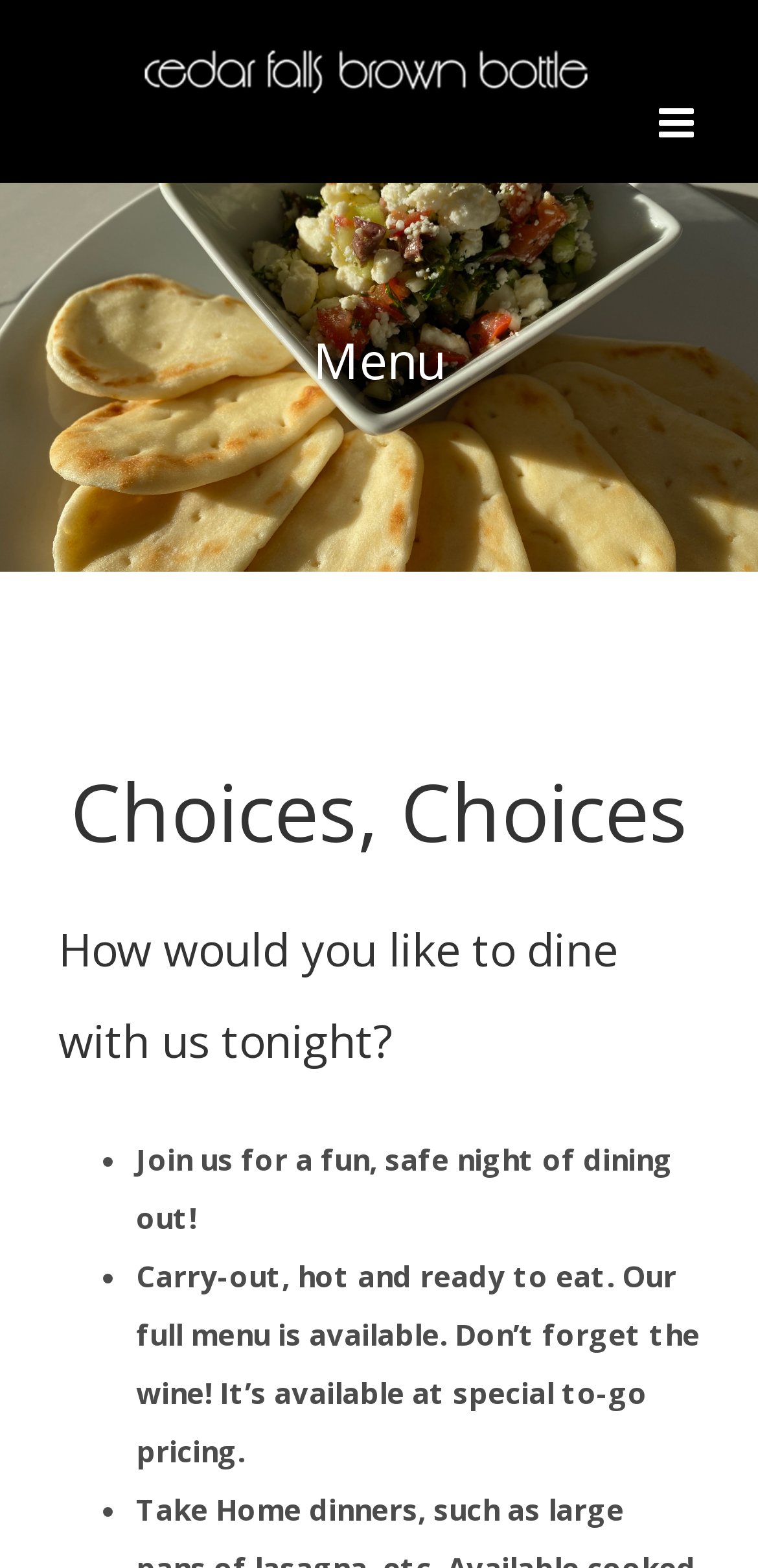What is the purpose of the 'Toggle mobile menu' button?
From the screenshot, supply a one-word or short-phrase answer.

To control mobile menu